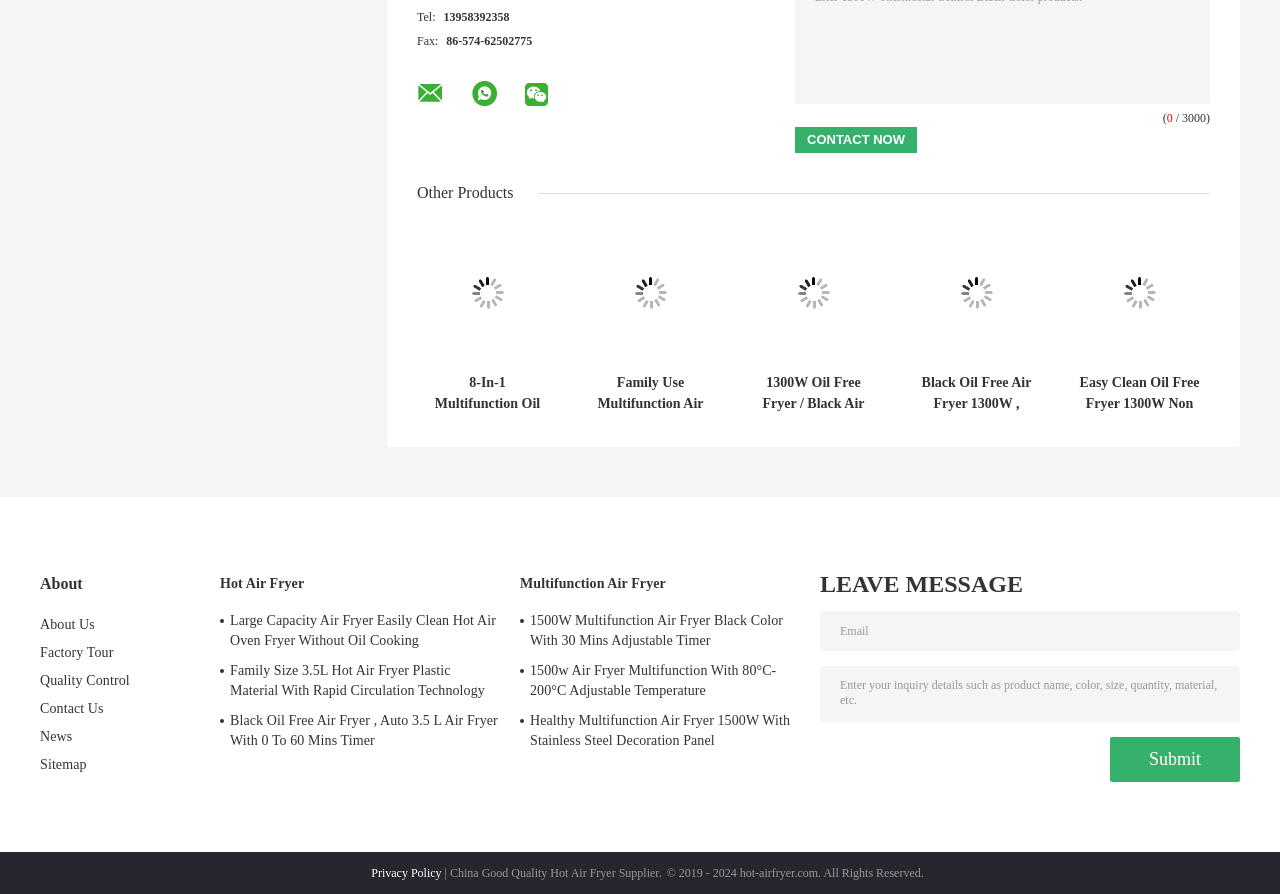Identify the bounding box coordinates of the section to be clicked to complete the task described by the following instruction: "Click the 'Submit' button". The coordinates should be four float numbers between 0 and 1, formatted as [left, top, right, bottom].

[0.867, 0.824, 0.969, 0.874]